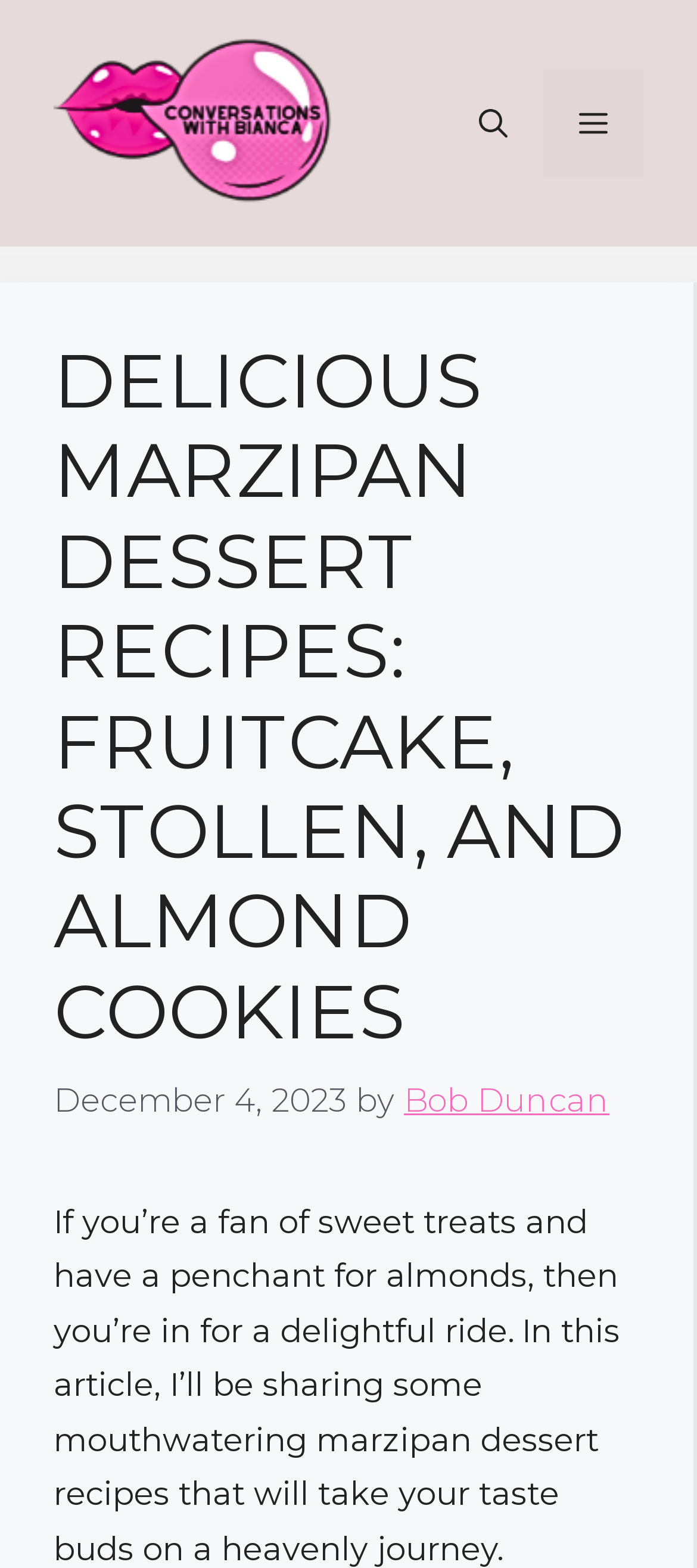Is the menu expanded?
Based on the content of the image, thoroughly explain and answer the question.

I found the menu's state by looking at the button element in the navigation section, which has an attribute 'expanded' set to 'False', indicating that the menu is not expanded.